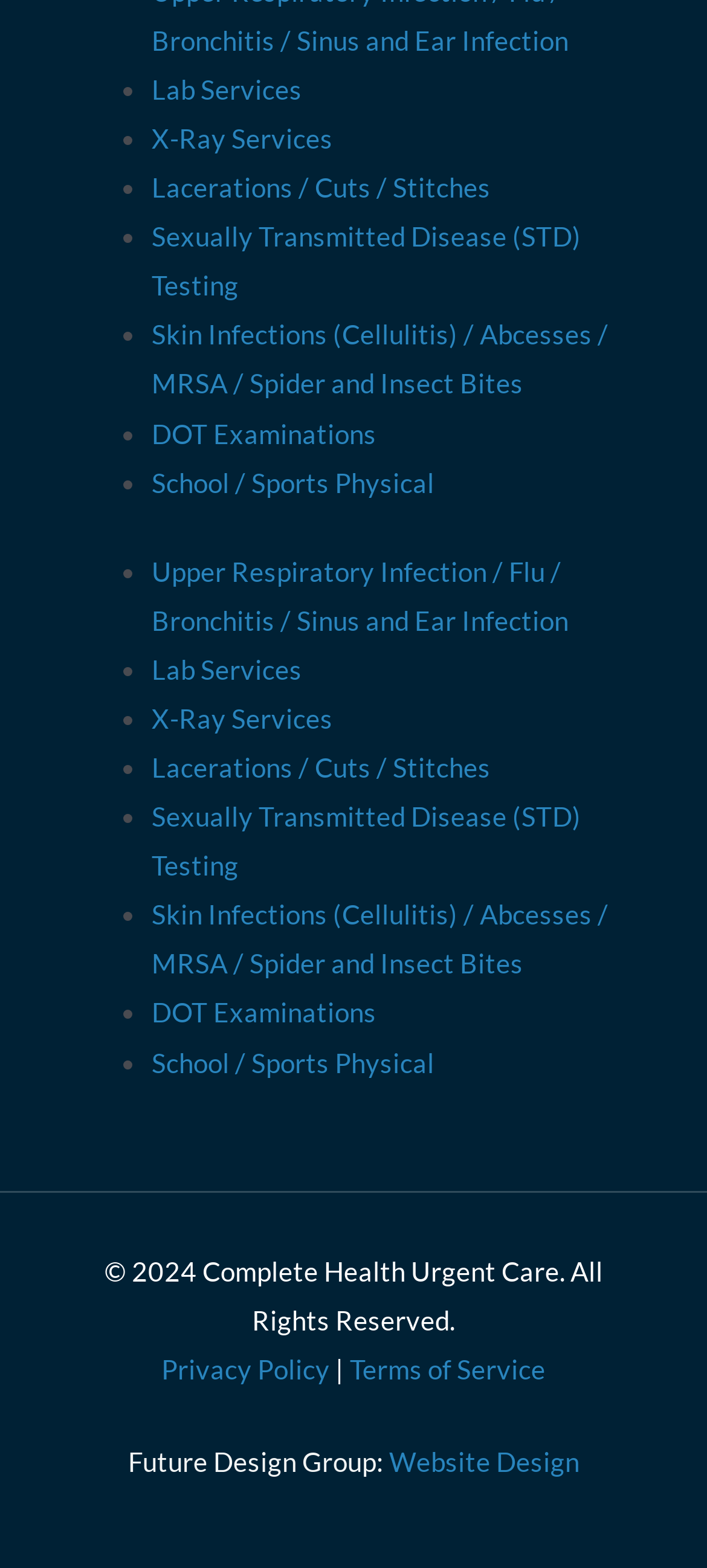Ascertain the bounding box coordinates for the UI element detailed here: "School / Sports Physical". The coordinates should be provided as [left, top, right, bottom] with each value being a float between 0 and 1.

[0.215, 0.292, 0.615, 0.323]